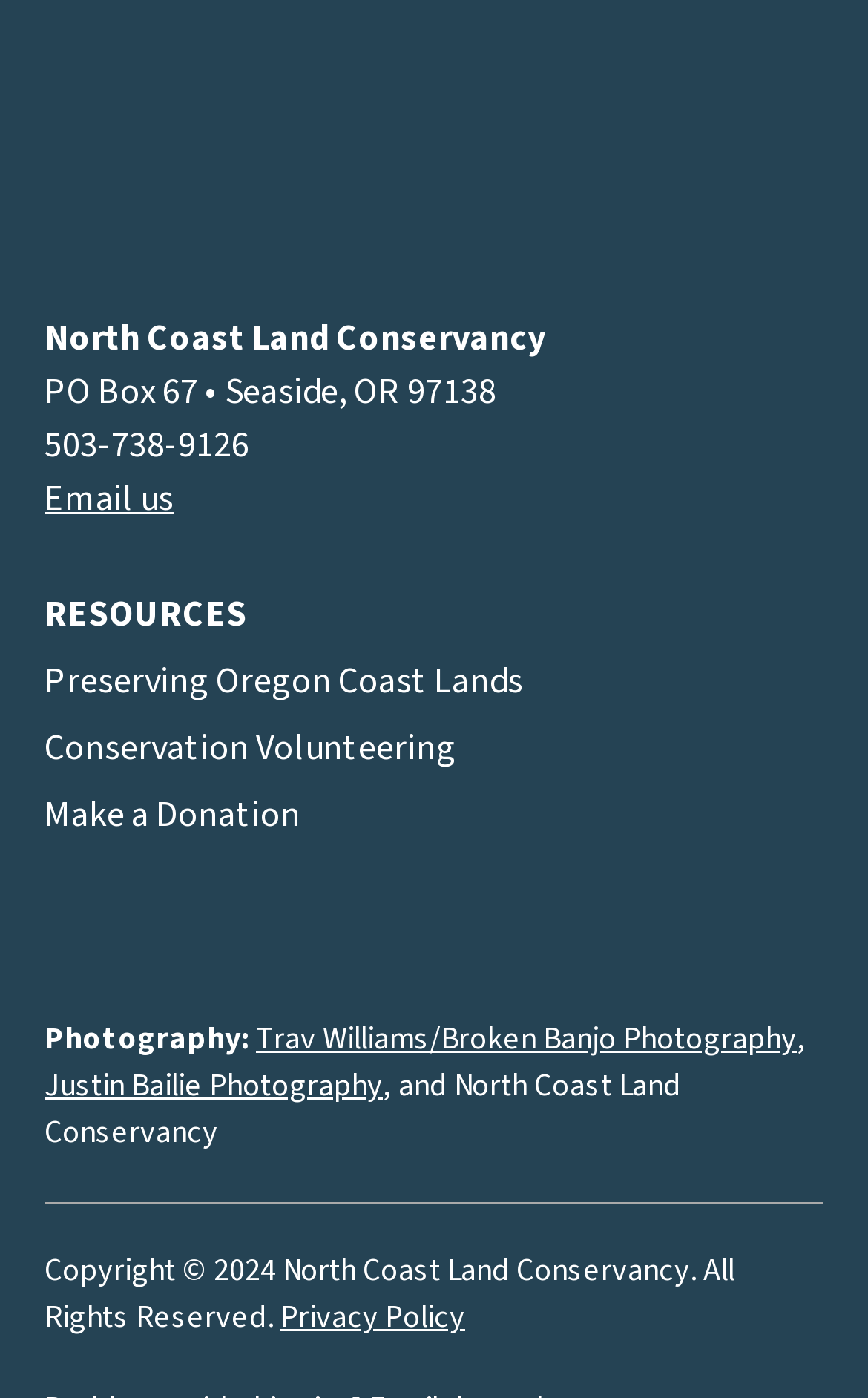Please identify the bounding box coordinates of the area that needs to be clicked to fulfill the following instruction: "View Waste Bags category."

None